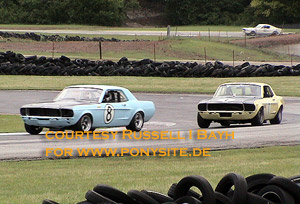Provide a short answer to the following question with just one word or phrase: Where was the Mid America Shelby meet held in 2008?

Hallett near Tulsa, Oklahoma